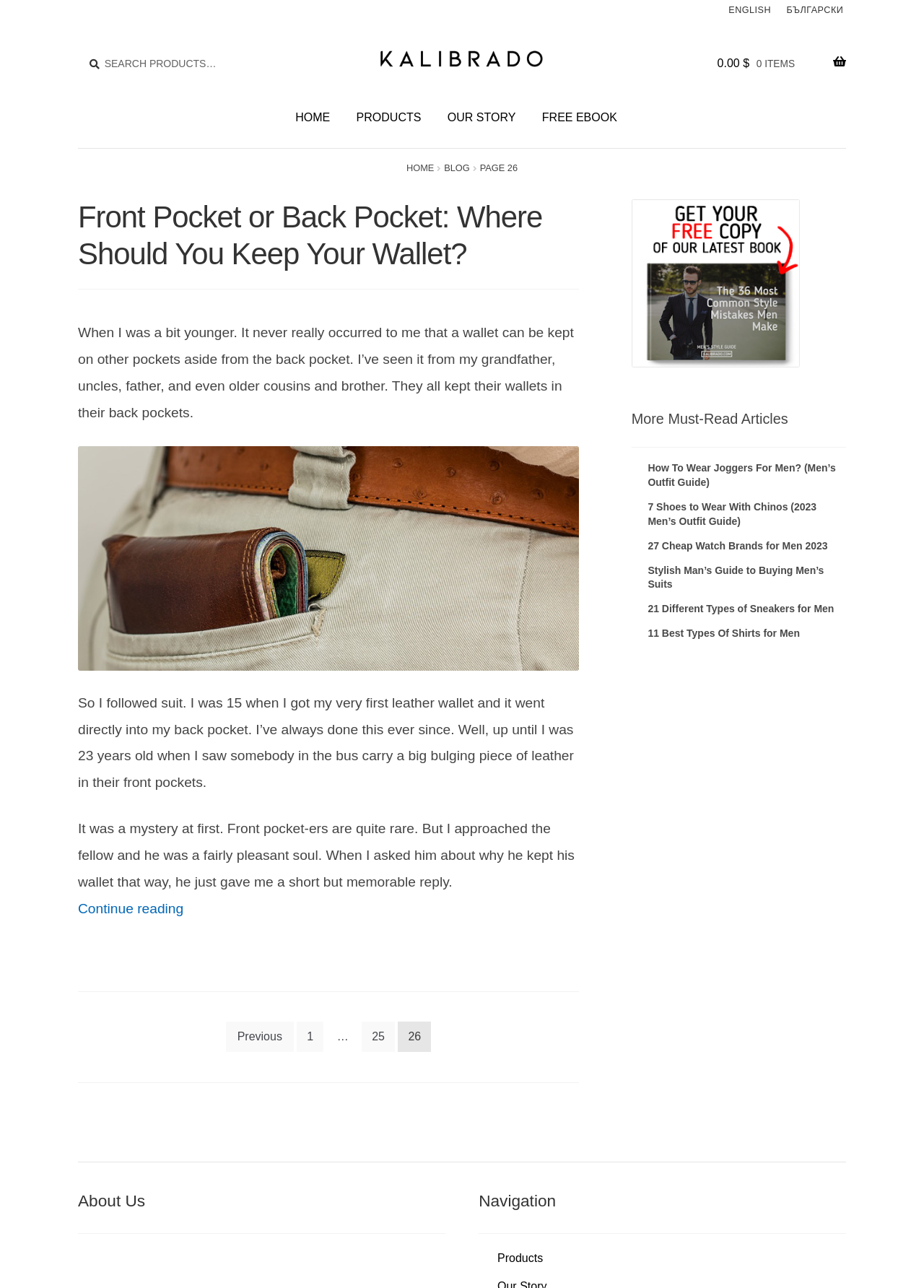Please study the image and answer the question comprehensively:
How many languages can the website be translated to?

I found two language options, 'ENGLISH' and 'БЪЛГАРСКИ', which are located at the top of the webpage, indicating that the website can be translated to two languages.